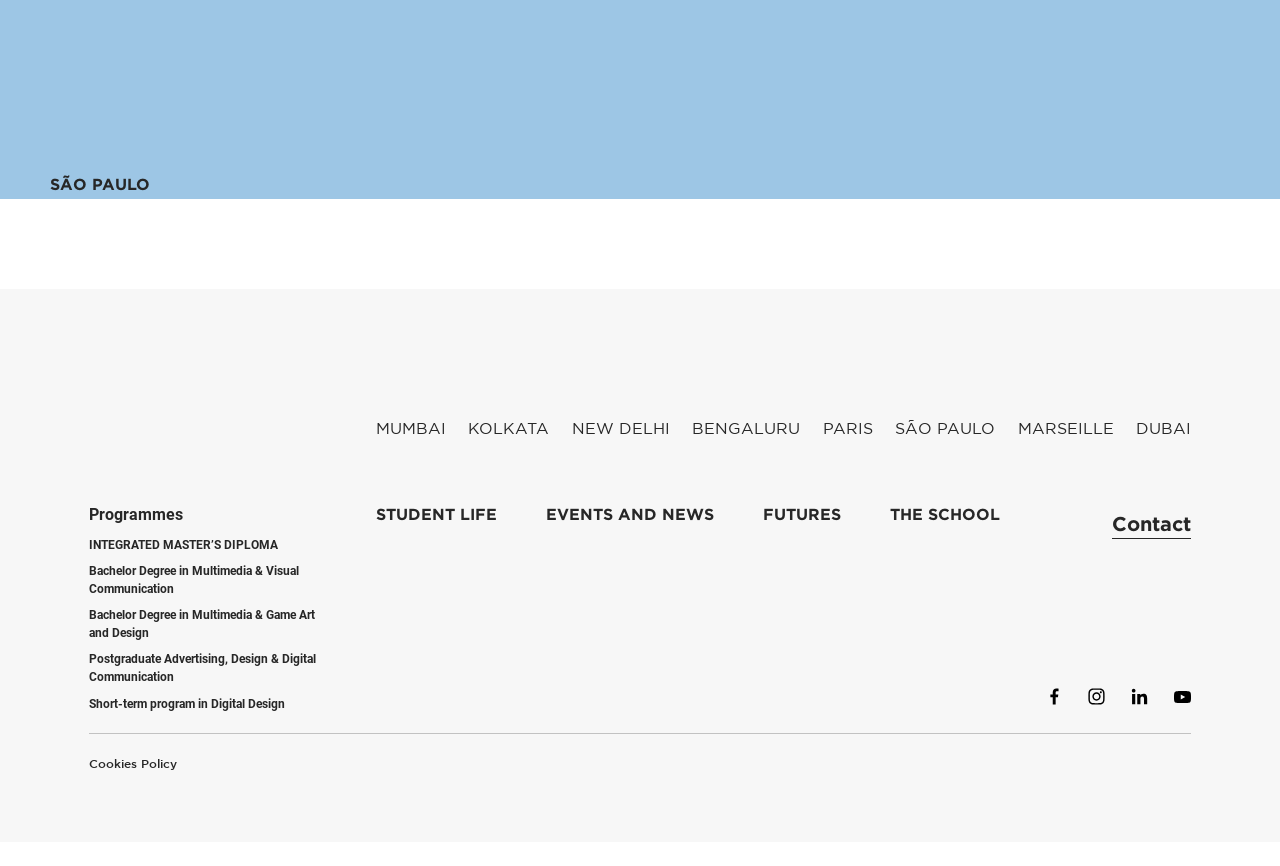How many social media platforms are linked on the webpage?
Give a thorough and detailed response to the question.

I found links to Facebook, Instagram, Linkedin, and Youtube at the bottom of the webpage, which indicates that the website is connected to these four social media platforms.